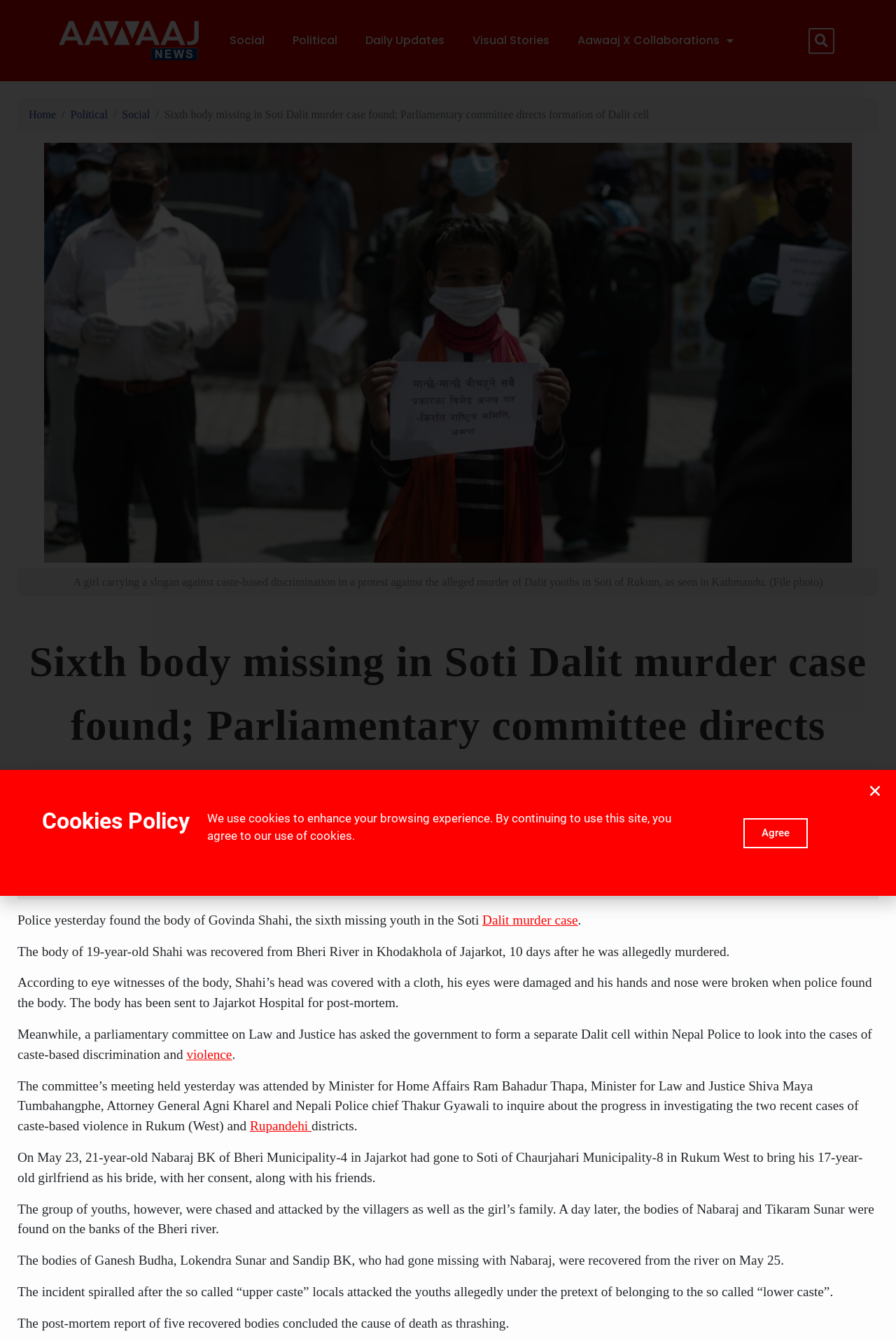Create an elaborate caption for the webpage.

This webpage appears to be a news article from AawaajNews, with a focus on social and political issues, particularly related to democracy. At the top of the page, there are six links: "Social", "Political", "Daily Updates", "Visual Stories", and "Aawaaj X Collaborations", which suggest that the website has multiple sections or categories. 

Below these links, there is a search bar and a navigation breadcrumb with links to "Home", "Political", and "Social". The main article title, "Sixth body missing in Soti Dalit murder case found; Parliamentary committee directs formation of Dalit cell", is displayed prominently. 

To the left of the article title, there is a large image that takes up most of the width of the page. The image is accompanied by a caption that describes a protest against caste-based discrimination. 

The article itself is divided into several paragraphs, with a clear structure and formatting. The text describes a news story about a murder case in Nepal, where the body of a 19-year-old boy was found, and a parliamentary committee has directed the formation of a Dalit cell to investigate cases of caste-based discrimination and violence. 

There are several links within the article text, including "Dalit murder case", "violence", and "Rupandehi", which suggest that the article provides in-depth information and context about the news story. 

At the bottom of the page, there is a section related to cookies policy, with a heading, a brief description, and an "Agree" button.